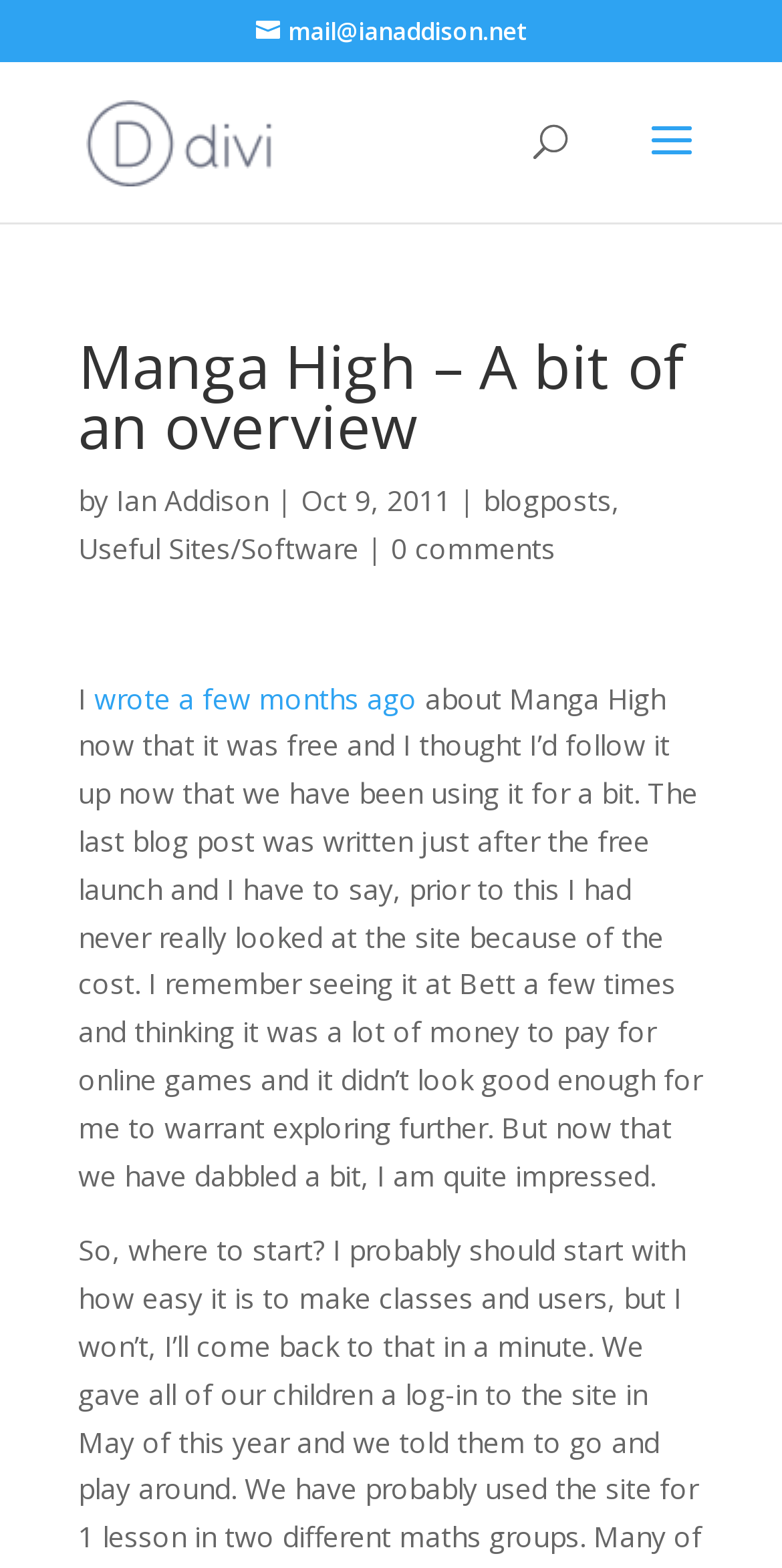What is the topic of the blog post?
Could you give a comprehensive explanation in response to this question?

The topic of the blog post can be inferred from the heading 'Manga High – A bit of an overview' and the content of the blog post which discusses the author's experience with Manga High.